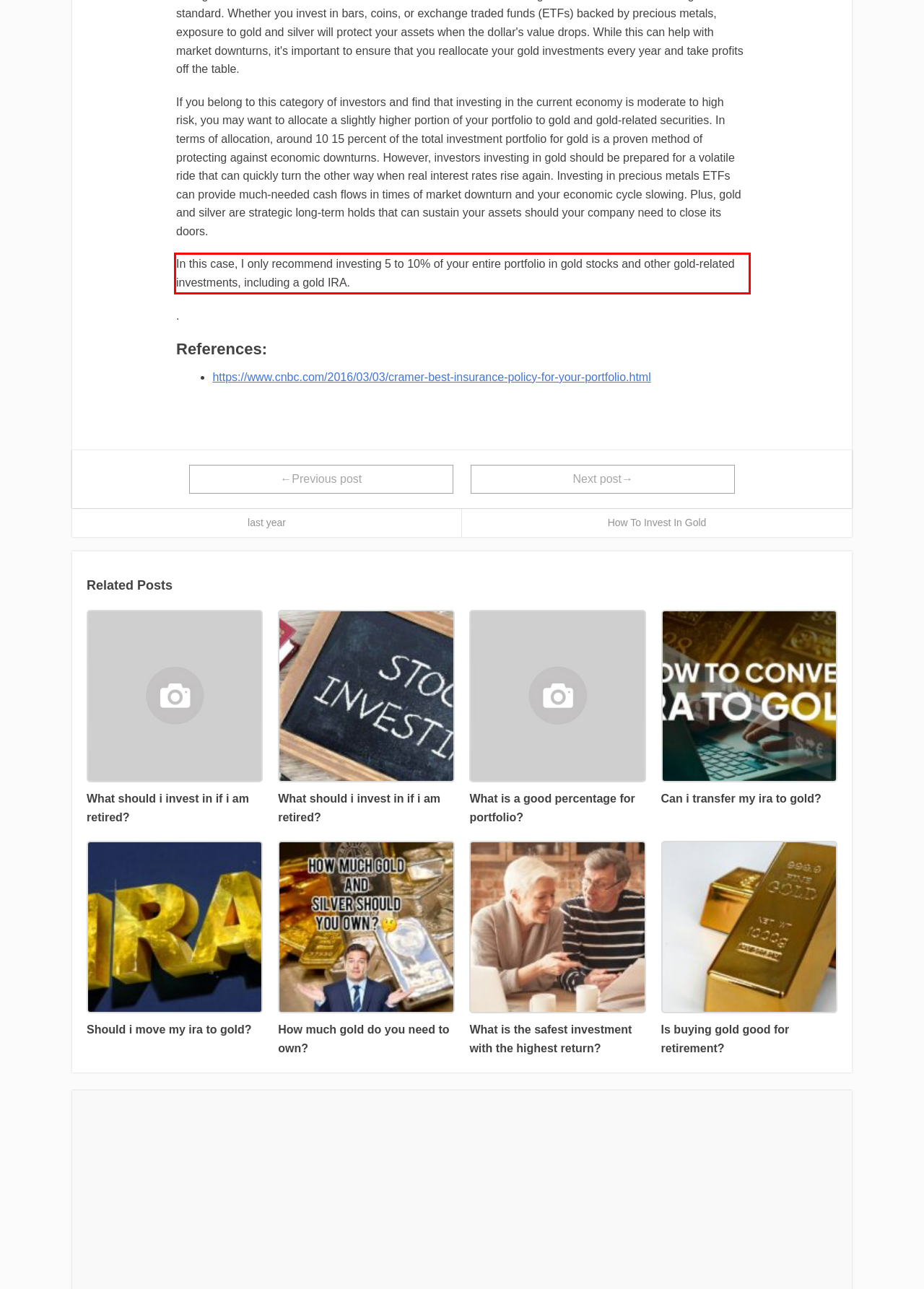Locate the red bounding box in the provided webpage screenshot and use OCR to determine the text content inside it.

In this case, I only recommend investing 5 to 10% of your entire portfolio in gold stocks and other gold-related investments, including a gold IRA.